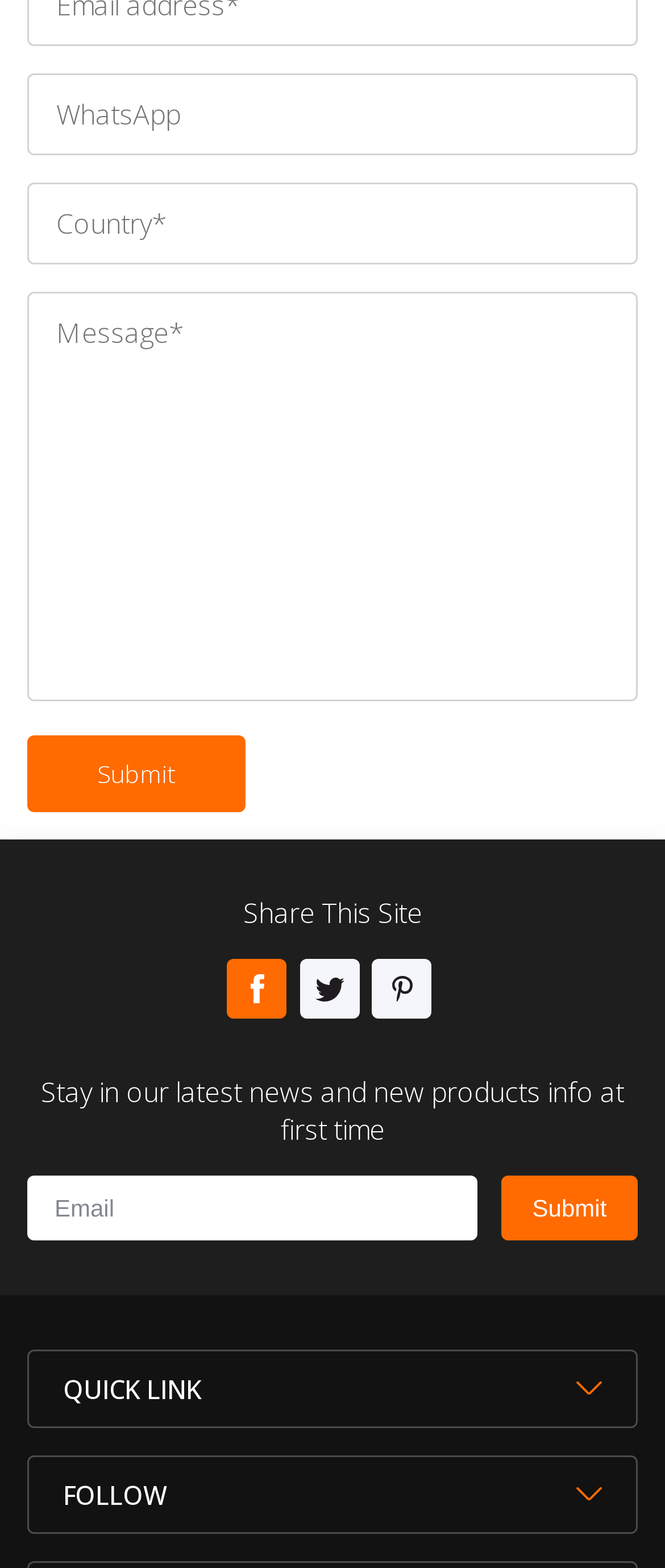Respond to the following query with just one word or a short phrase: 
What is the text above the 'QUICK LINK' section?

Stay in our latest news and new products info at first time